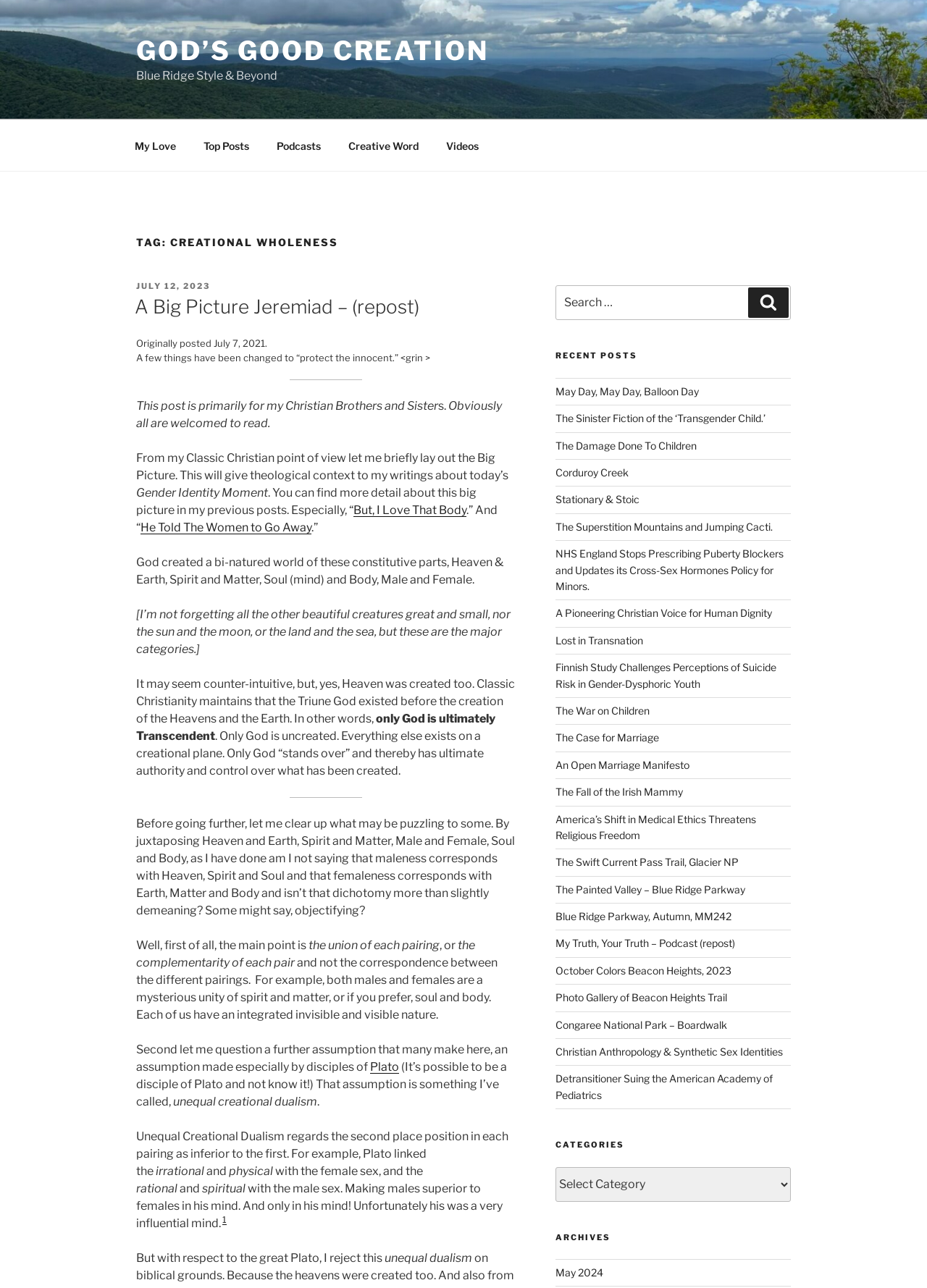Show the bounding box coordinates of the region that should be clicked to follow the instruction: "Read the 'A Big Picture Jeremiad – (repost)' post."

[0.145, 0.23, 0.452, 0.247]